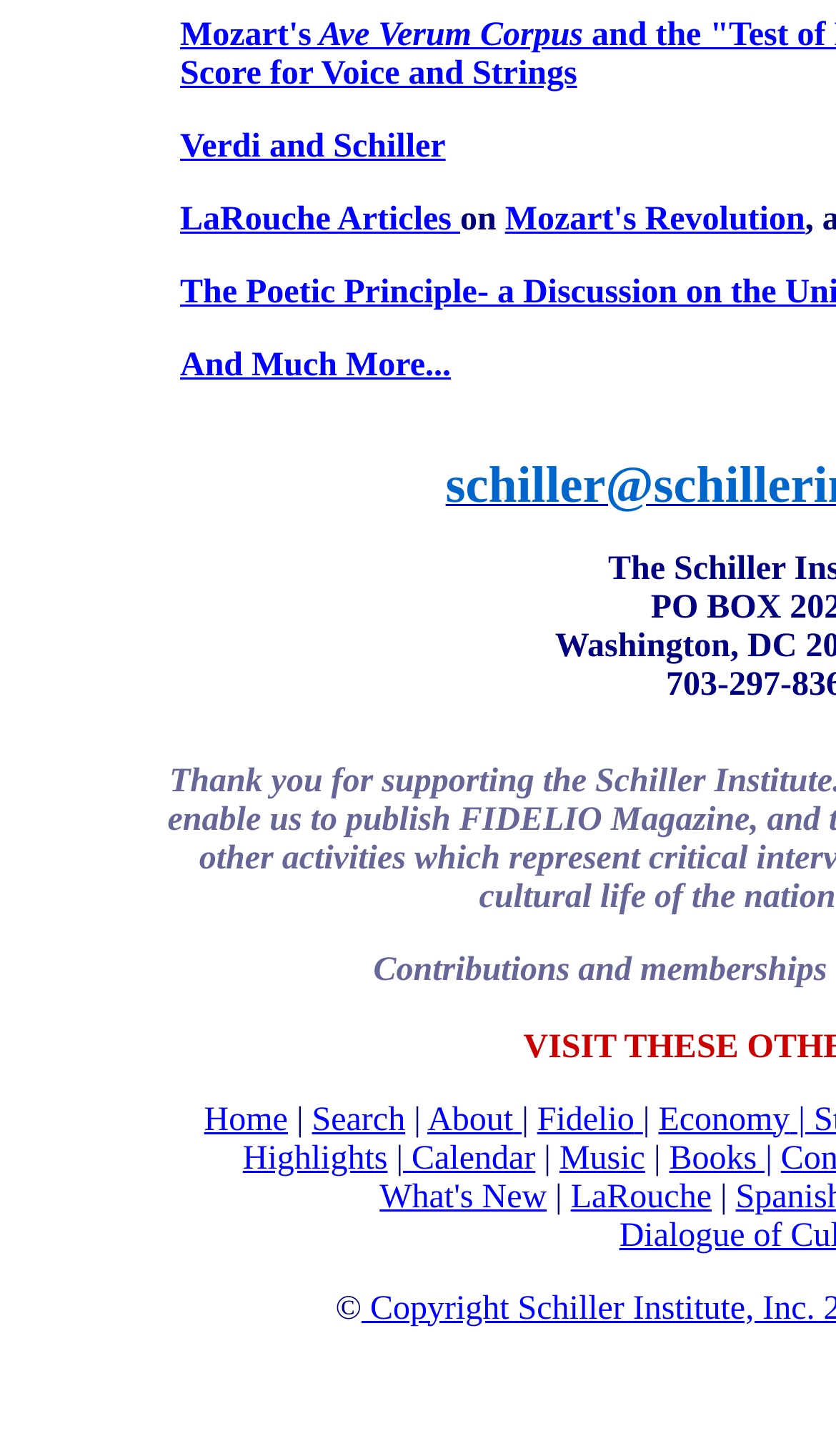Use a single word or phrase to answer the question:
What is the top-left link on the webpage?

Verdi and Schiller